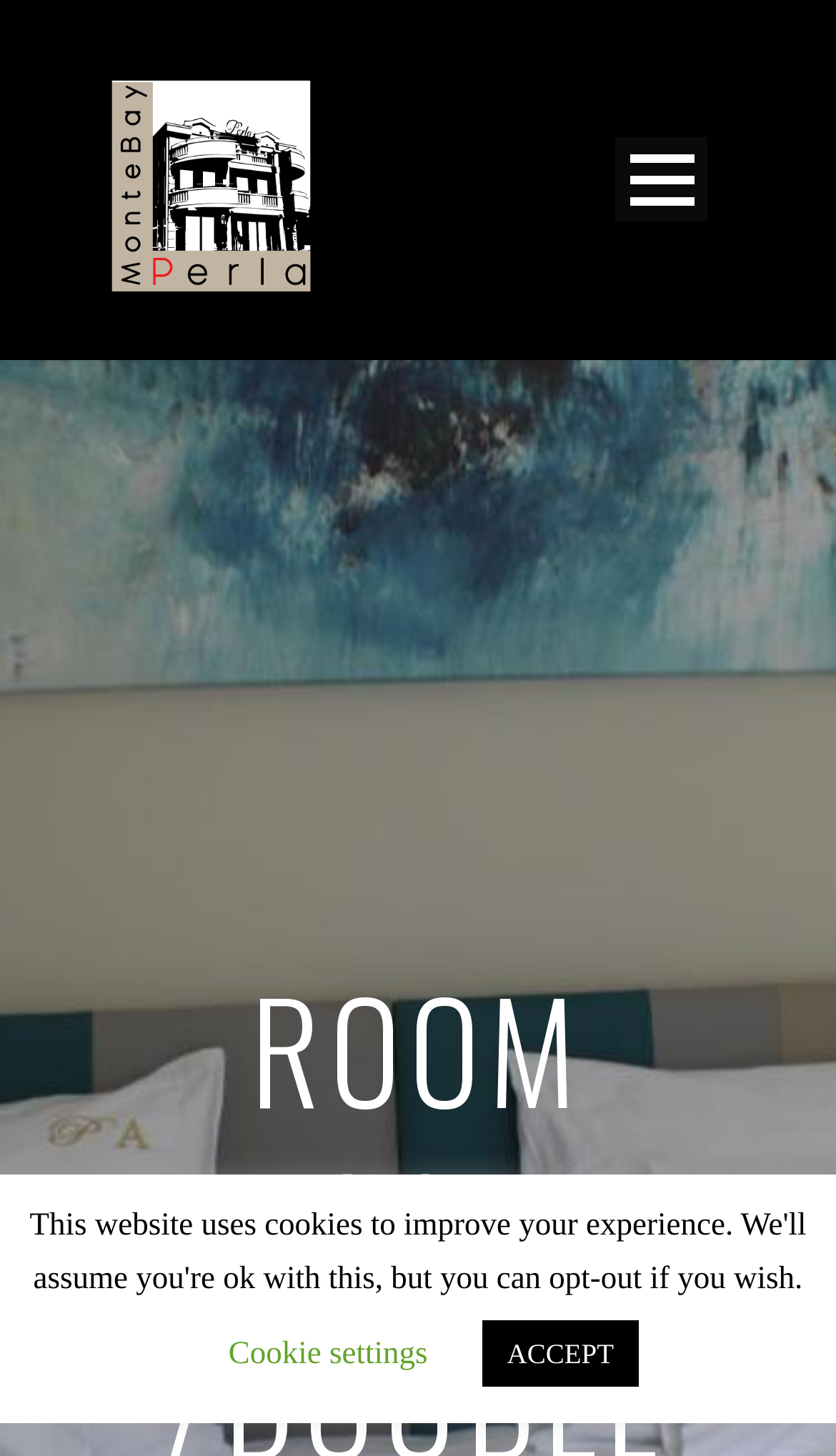Please locate the bounding box coordinates of the element that should be clicked to achieve the given instruction: "Switch to English".

[0.154, 0.616, 0.846, 0.689]